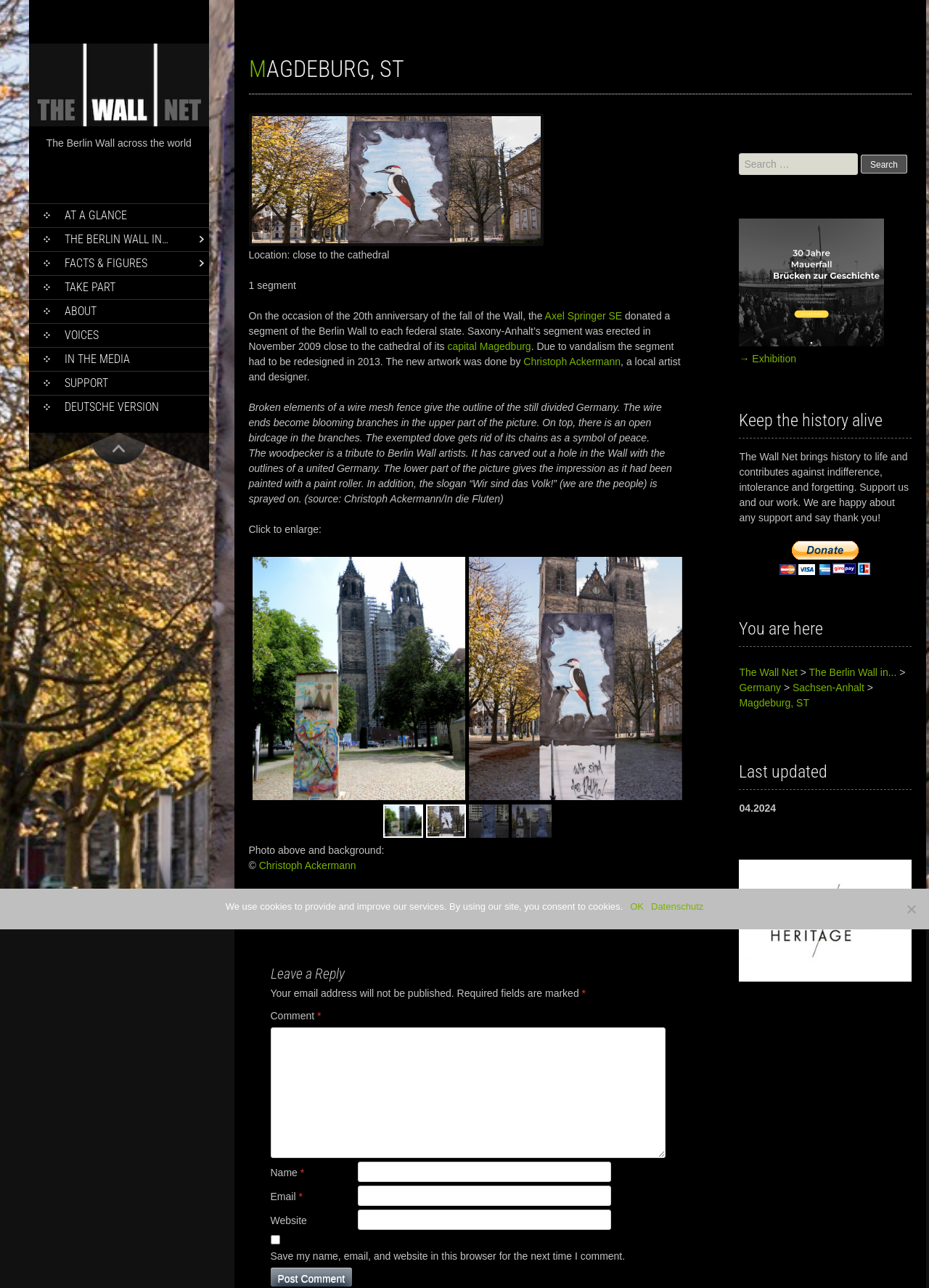What is the location of the Berlin Wall segment?
Use the information from the image to give a detailed answer to the question.

I found the answer by looking at the article section, where it says 'Location: close to the cathedral'.